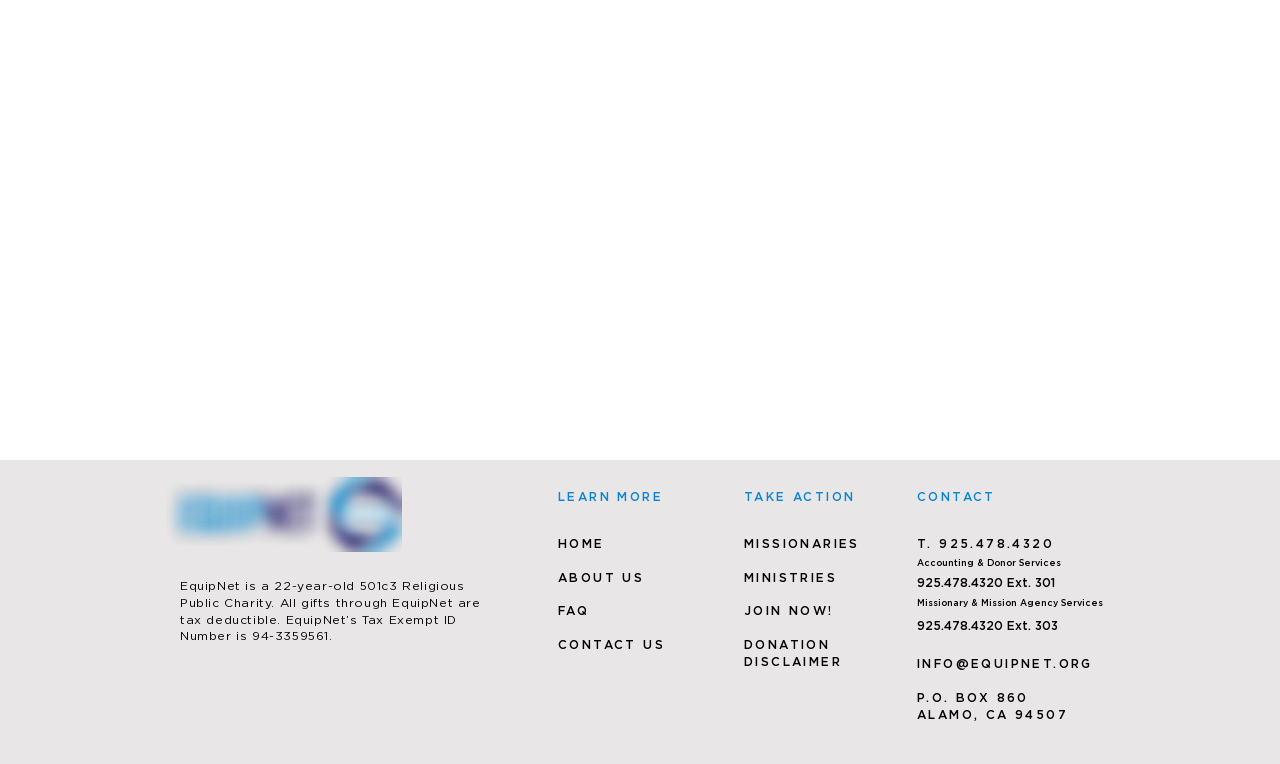What is the tax exempt ID number of EquipNet?
Relying on the image, give a concise answer in one word or a brief phrase.

94-3359561